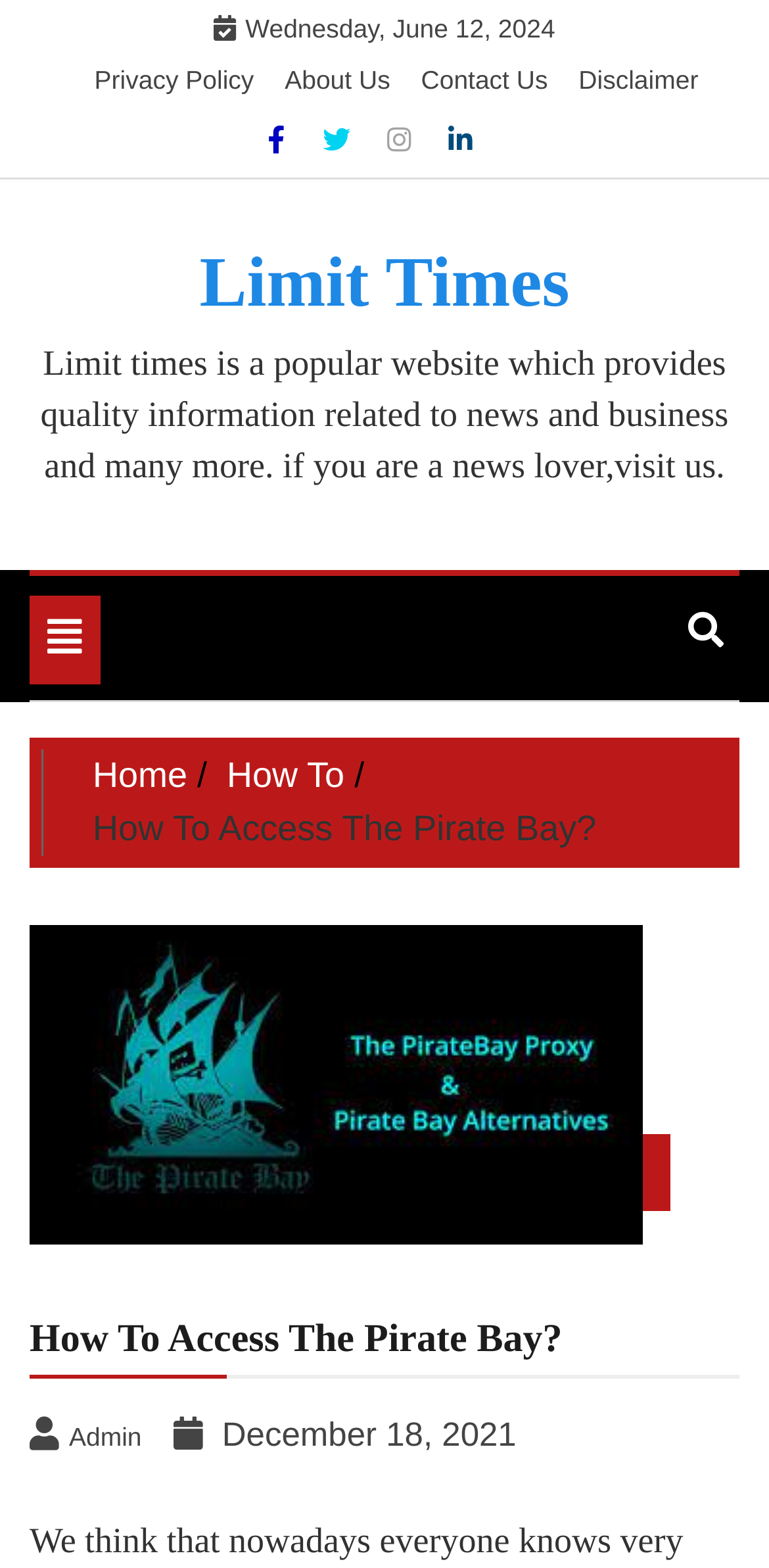Locate the bounding box coordinates of the clickable region necessary to complete the following instruction: "Toggle navigation". Provide the coordinates in the format of four float numbers between 0 and 1, i.e., [left, top, right, bottom].

[0.038, 0.379, 0.131, 0.436]